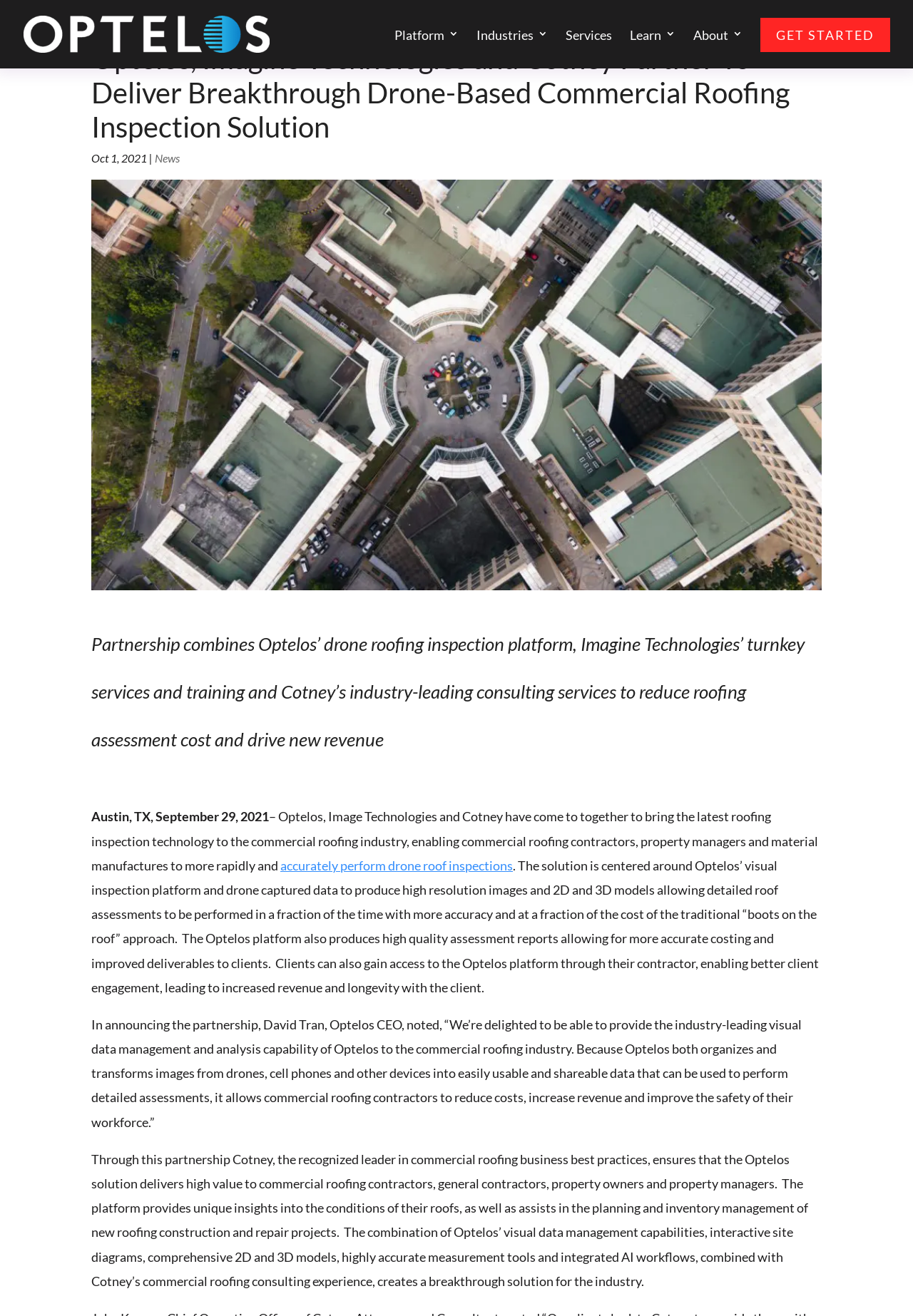Locate the bounding box coordinates of the area that needs to be clicked to fulfill the following instruction: "Get started with Brainfuse". The coordinates should be in the format of four float numbers between 0 and 1, namely [left, top, right, bottom].

None